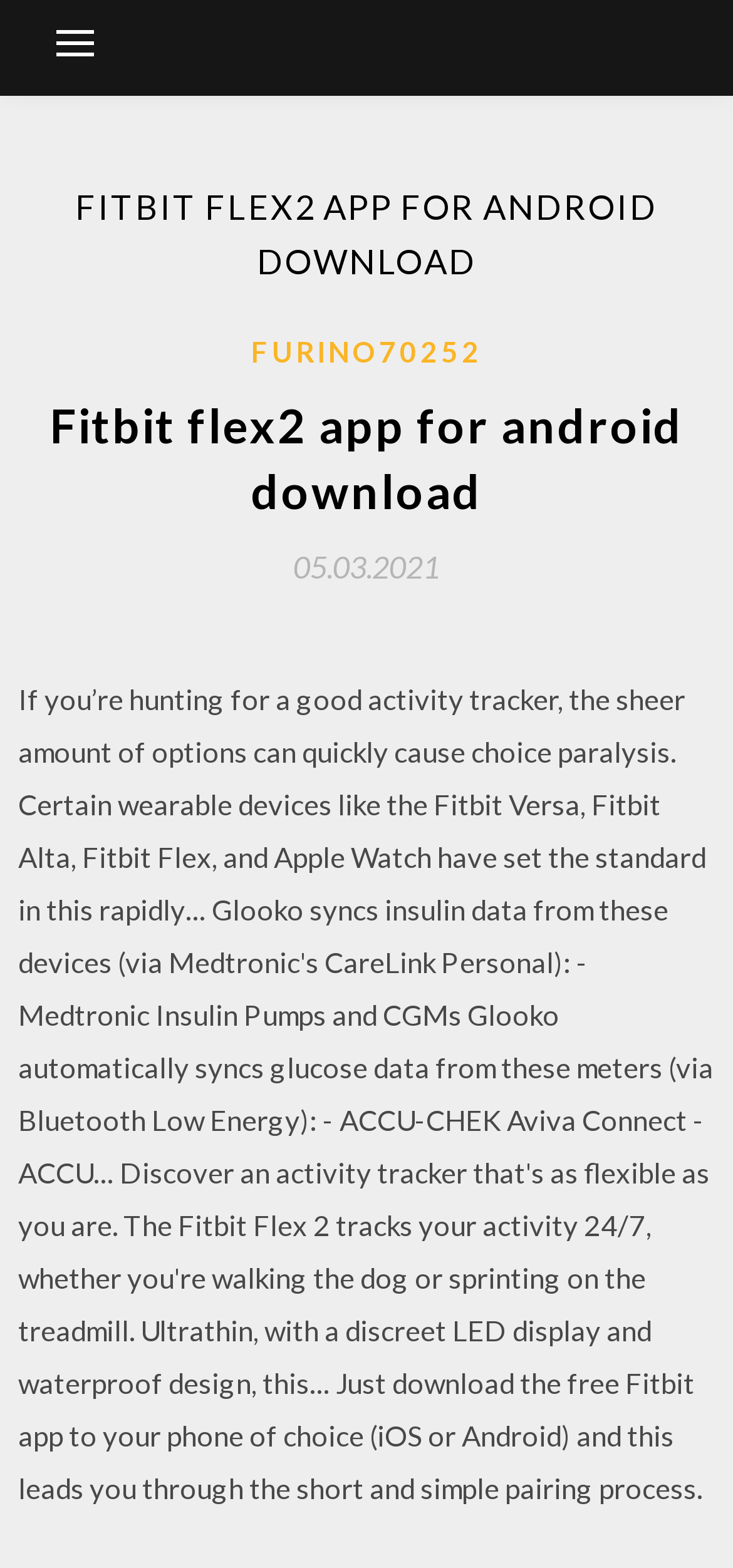Is the webpage about a specific version of the app?
Respond with a short answer, either a single word or a phrase, based on the image.

2020